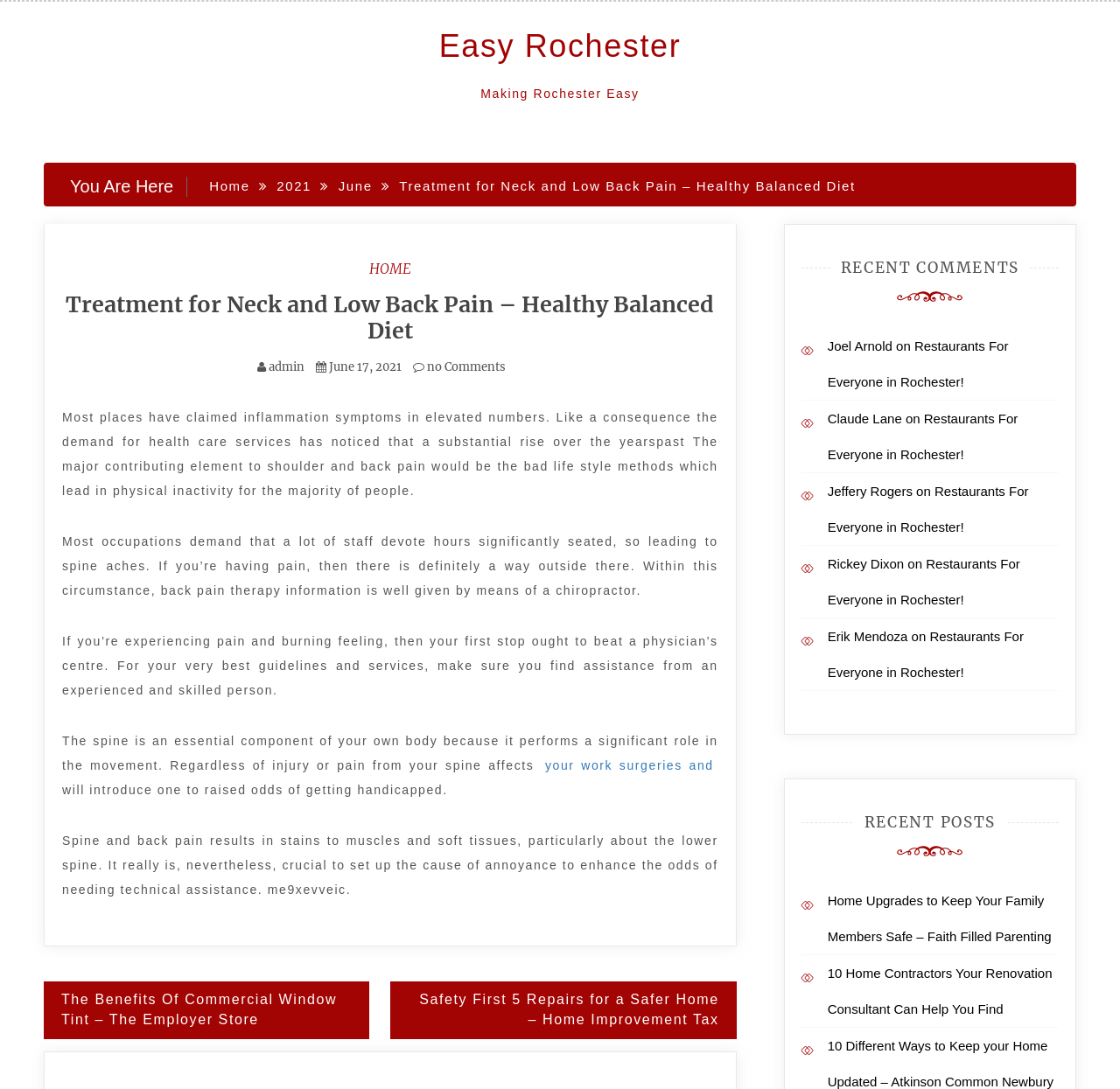Find the bounding box coordinates of the element to click in order to complete the given instruction: "View the comments of 'Joel Arnold'."

[0.739, 0.311, 0.797, 0.325]